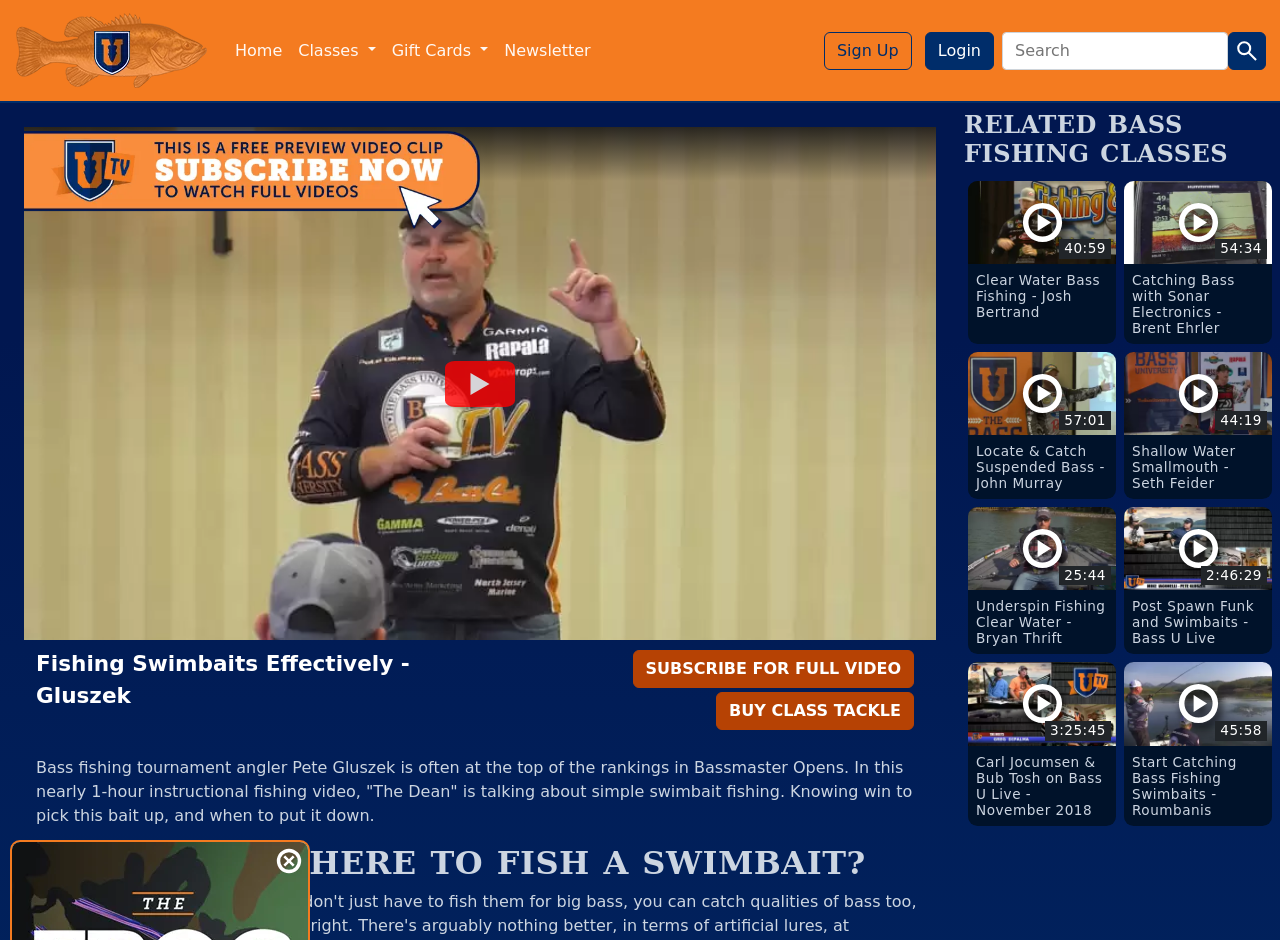What is the purpose of the 'Search' textbox? From the image, respond with a single word or brief phrase.

To search for bass fishing classes